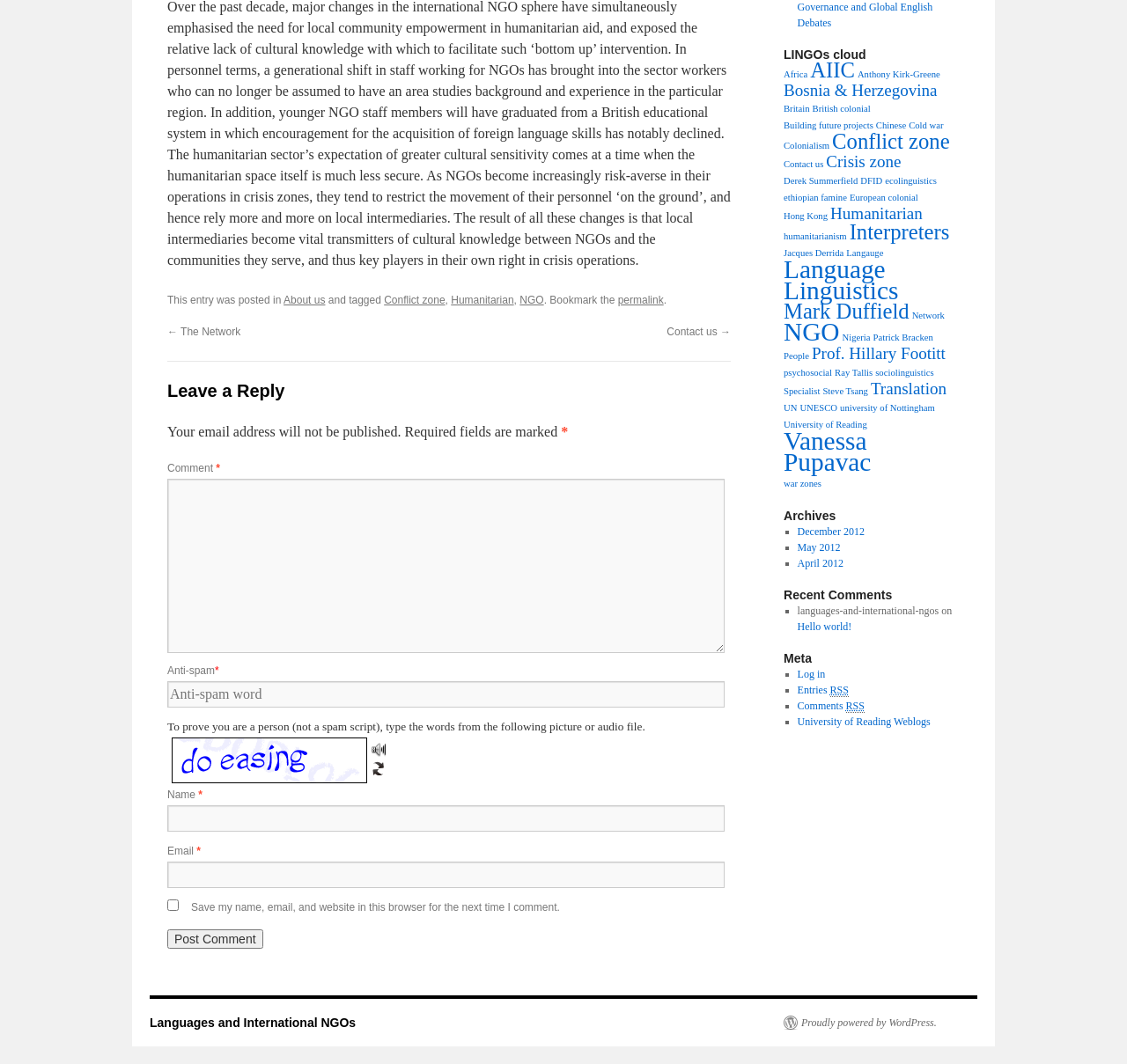Identify the bounding box for the UI element that is described as follows: "parent_node: Name * name="author"".

[0.148, 0.757, 0.643, 0.782]